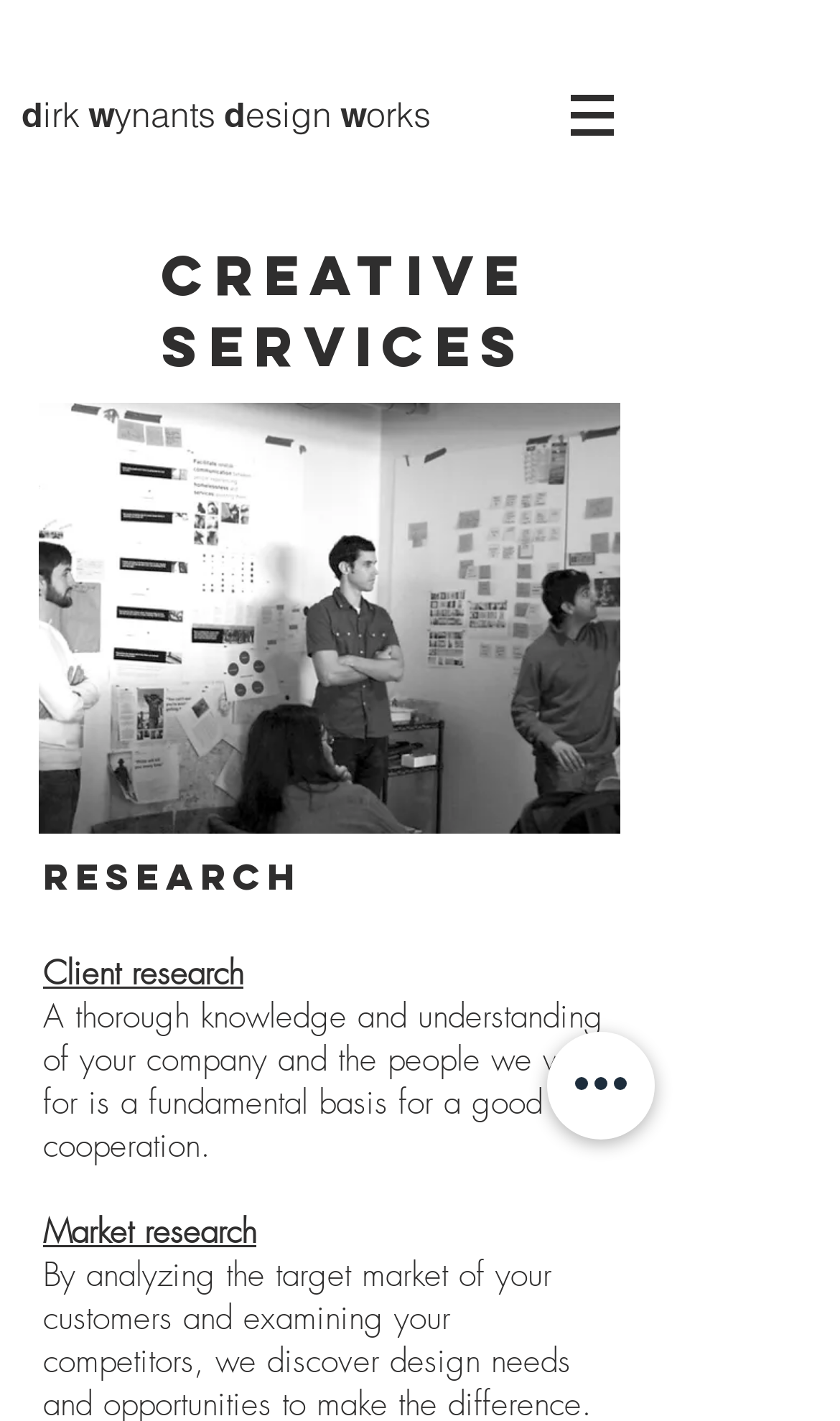Identify the text that serves as the heading for the webpage and generate it.

dirk wynants design works